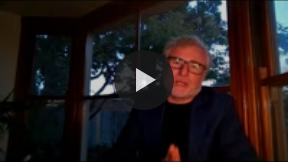Give an elaborate caption for the image.

The image features a scene of a man speaking in a well-lit room with large windows in the background, showcasing a green outdoor landscape just outside. He appears engaged and expressive, with his hands gesturing as he communicates. The ambiance suggests a casual yet professional setting, possibly during a virtual meeting or presentation. This image is likely associated with discussions on topics relevant to leadership and collaboration, as indicated by the context of recent posts, emphasizing themes such as sustainability and the importance of proactive communication within teams. The presence of a play button suggests this may be a video presentation, adding a dynamic layer to the information being shared.